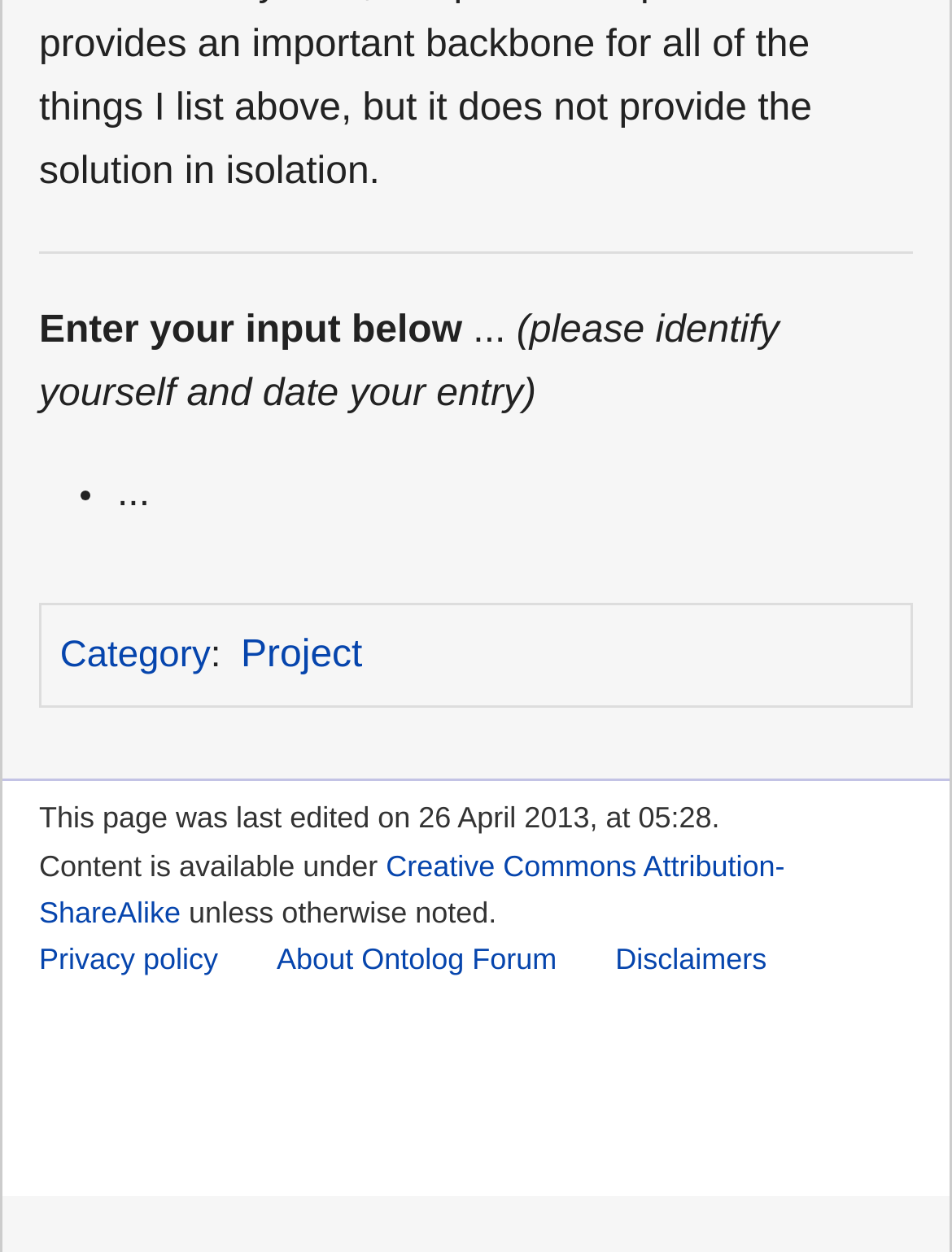Identify the bounding box coordinates for the region of the element that should be clicked to carry out the instruction: "Click on Powered by MediaWiki". The bounding box coordinates should be four float numbers between 0 and 1, i.e., [left, top, right, bottom].

[0.486, 0.836, 0.712, 0.863]